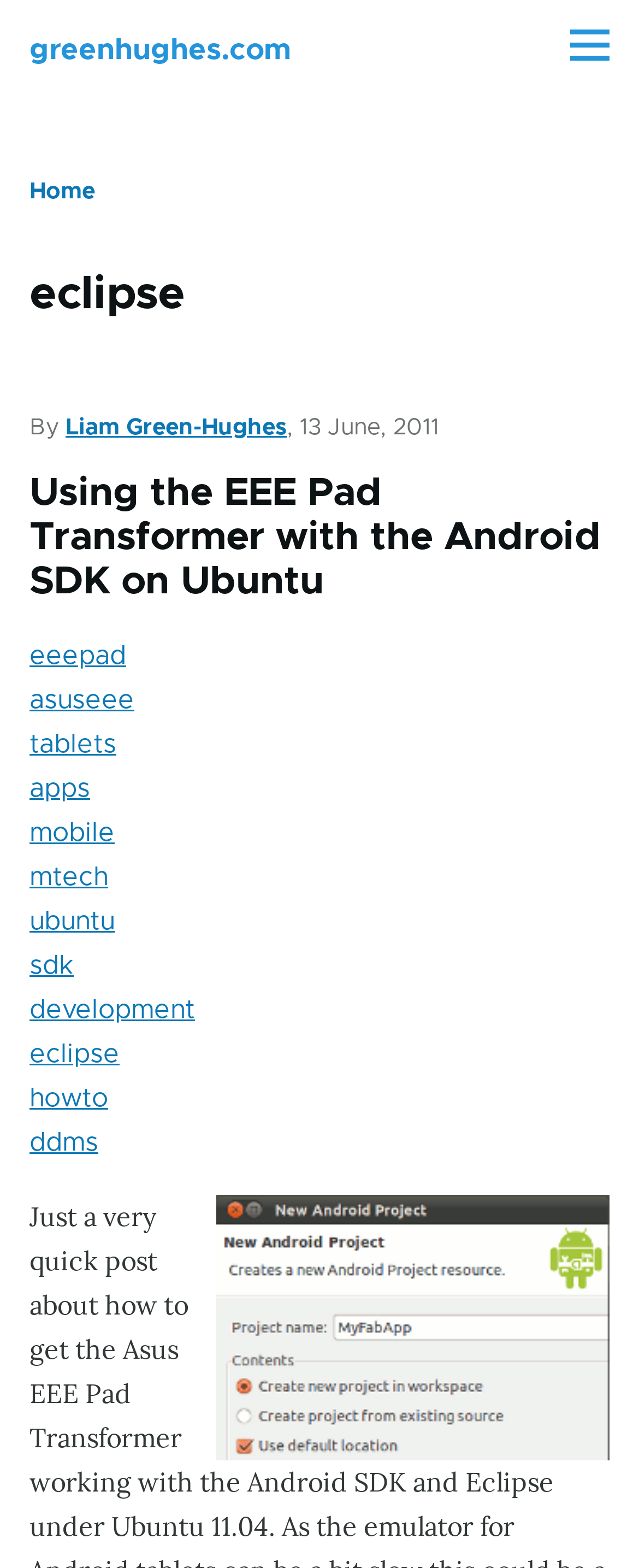Use a single word or phrase to answer the following:
What is the main topic of the article?

Using EEE Pad Transformer with Android SDK on Ubuntu